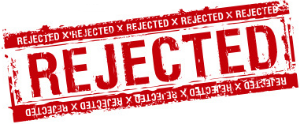Offer a detailed explanation of the image and its components.

The image prominently features a bold red stamp with the word "REJECTED" printed across it in large, impactful letters. The repeated "X" marks accentuate the sense of denial or disapproval. This visual conveys a strong message of rejection, possibly in the context of product efficacy, emphasizing discontent or concerns regarding a specific item or approach, such as Dexatrim Max, as indicated in the surrounding text about the weight loss supplement’s negative user reviews and potential health hazards.